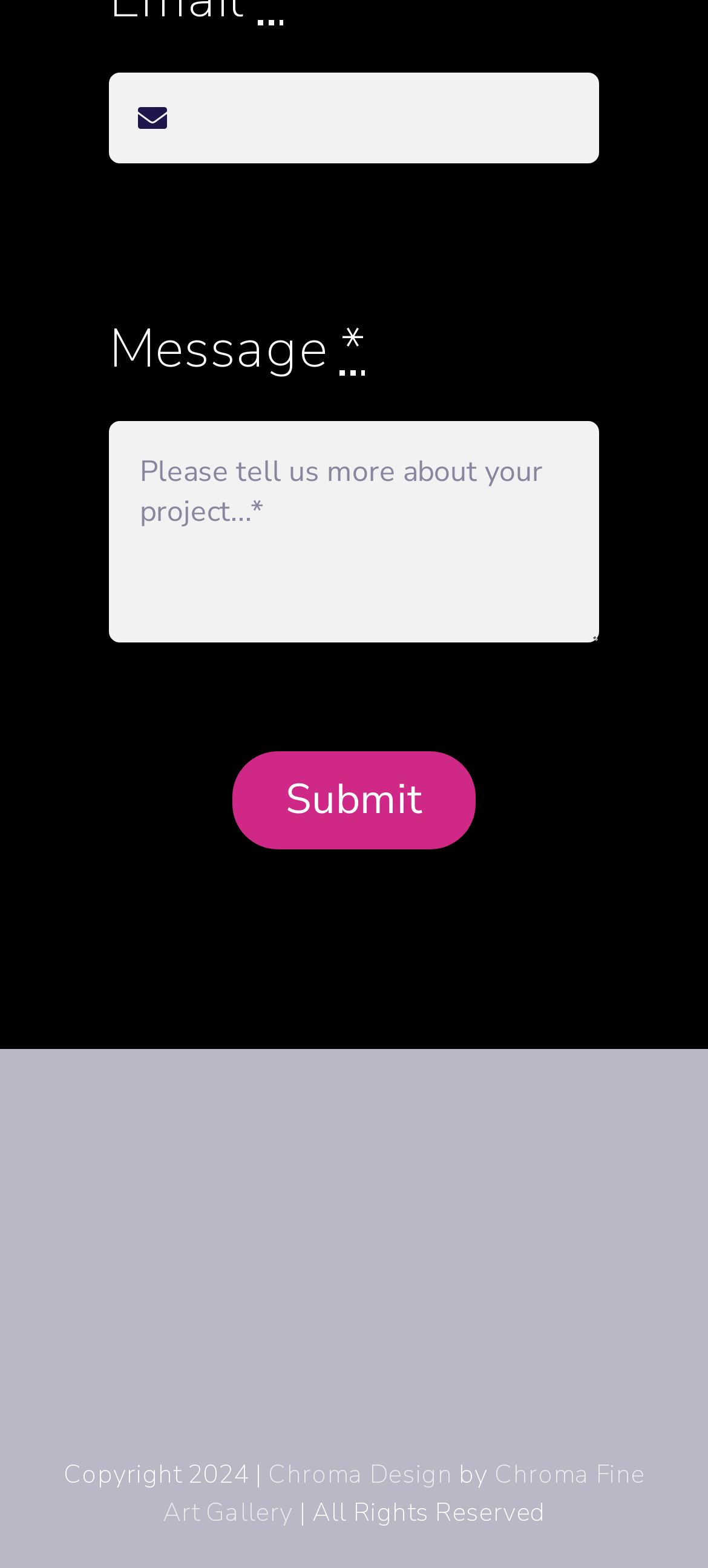Answer briefly with one word or phrase:
What is the label of the button below the 'Message *' textbox?

Submit